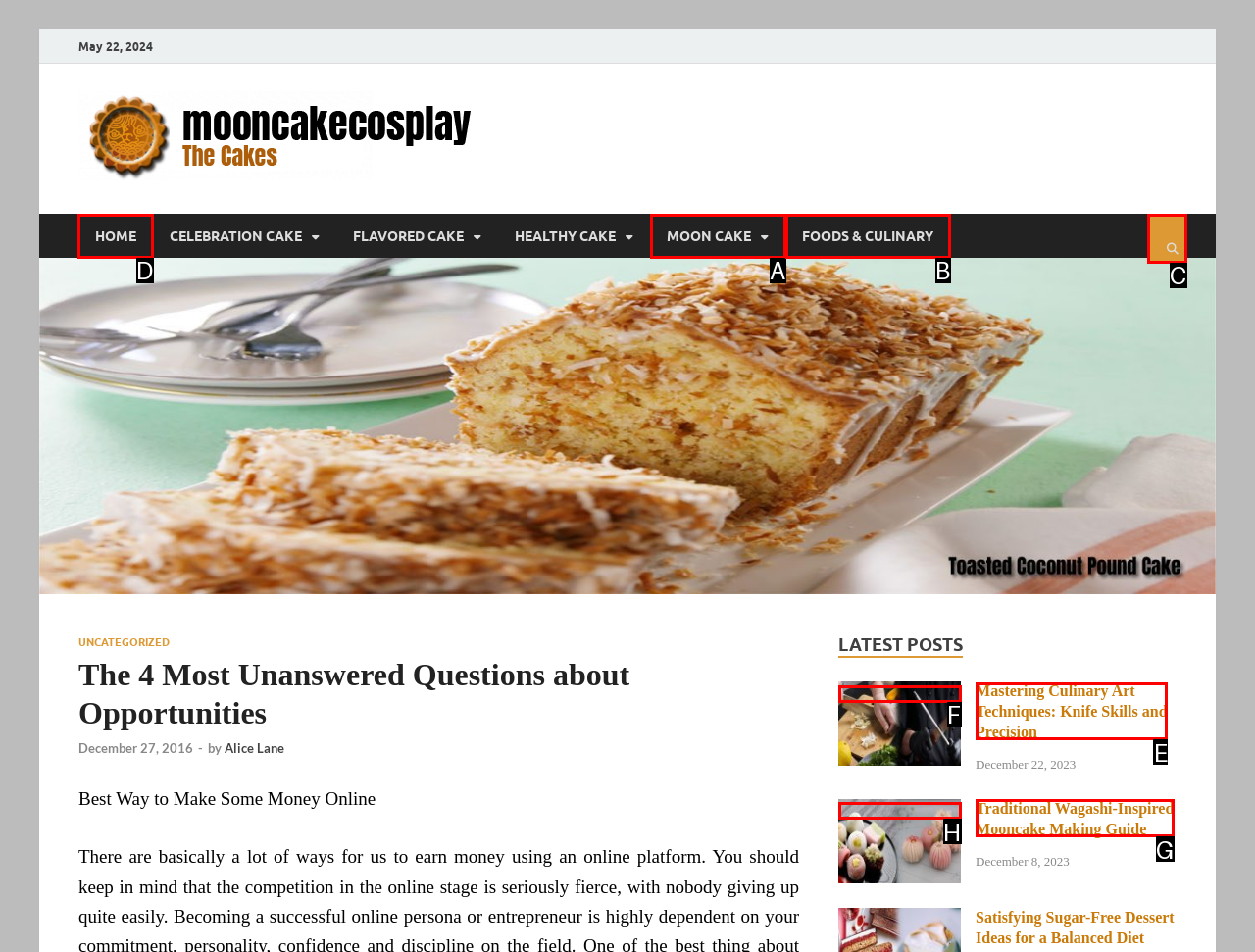Identify the correct UI element to click for the following task: Click on the HOME link Choose the option's letter based on the given choices.

D